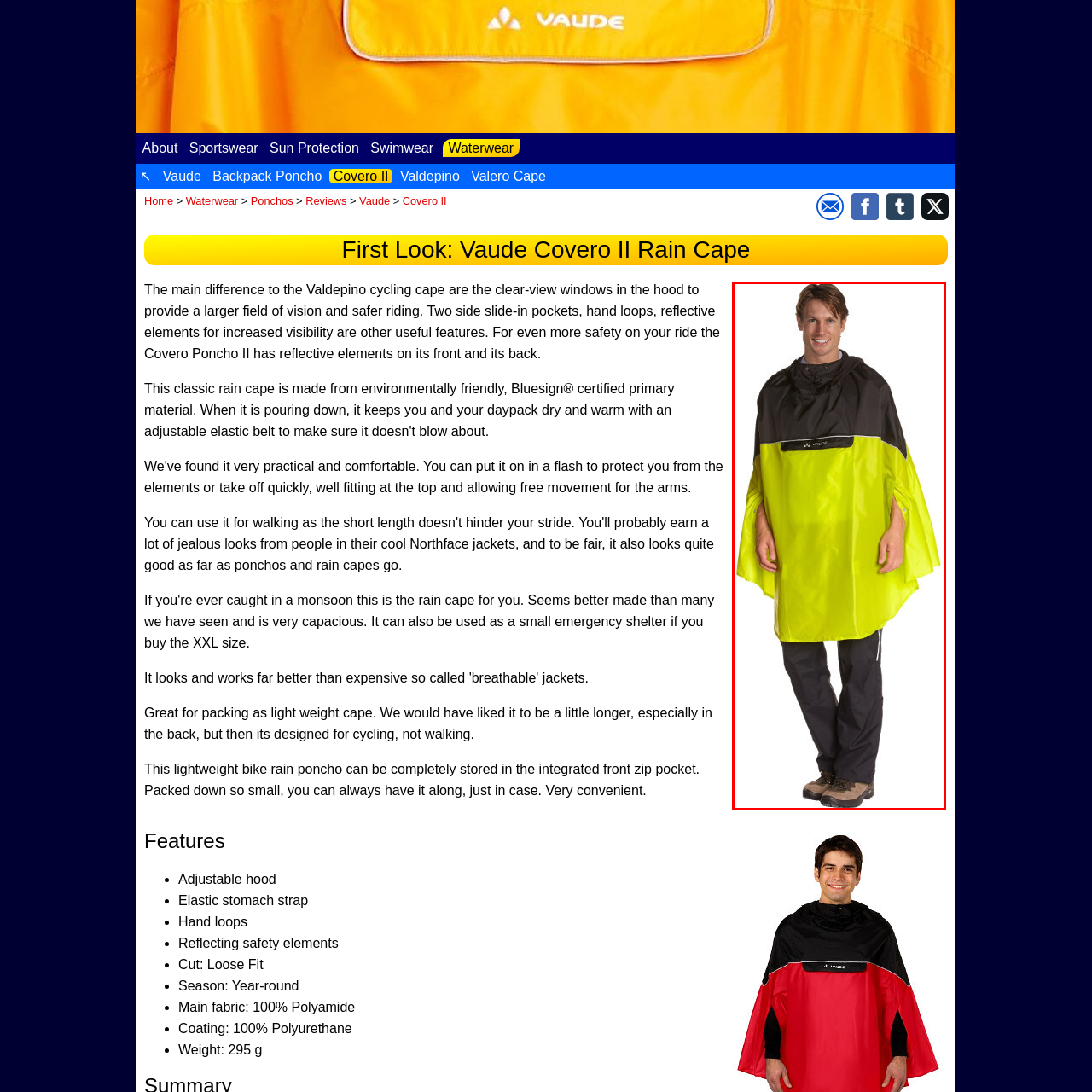Inspect the section highlighted in the red box, What is the benefit of the poncho's vibrant coloring? 
Answer using a single word or phrase.

Enhances visibility